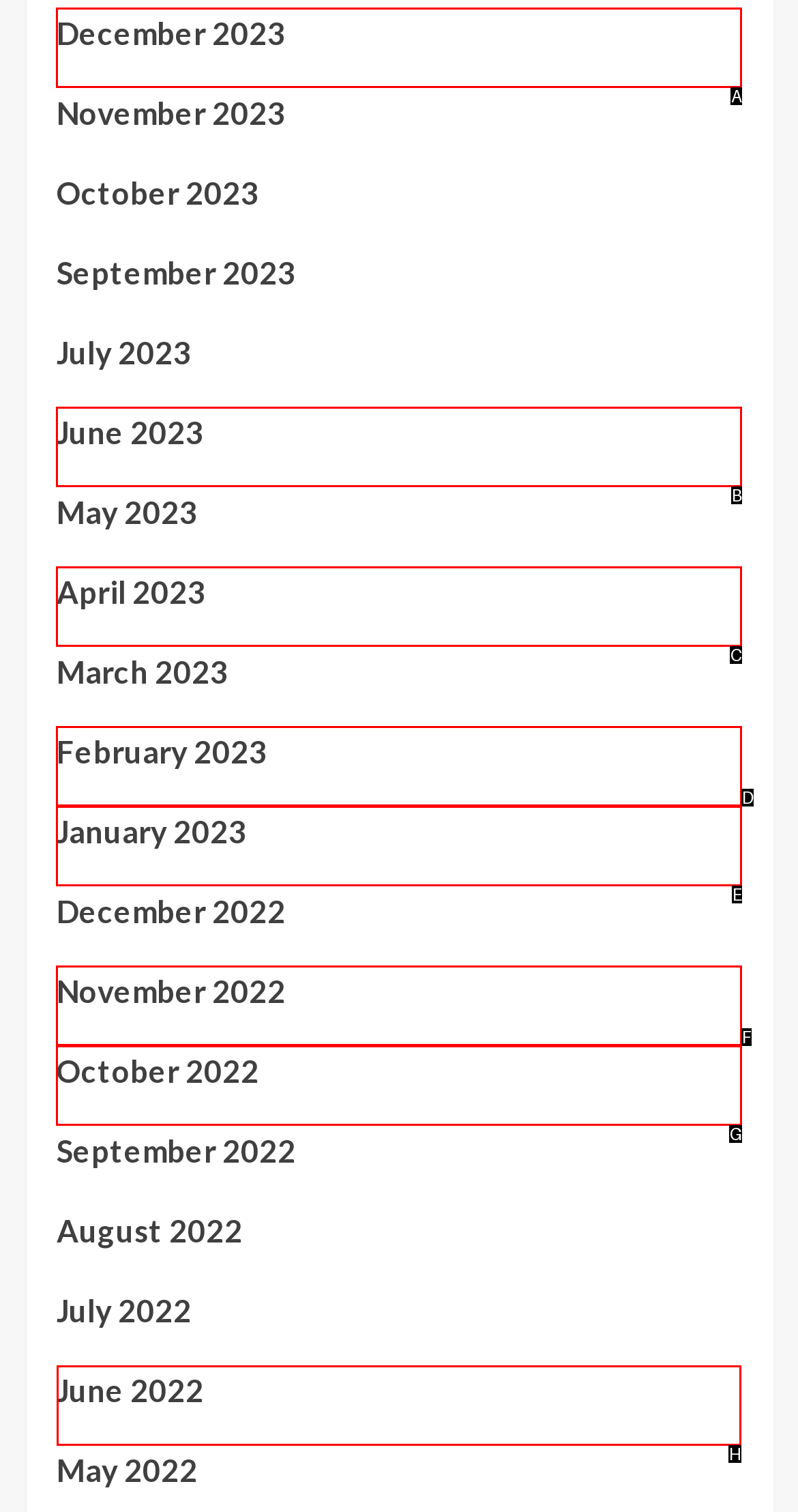Identify the letter of the UI element needed to carry out the task: View June 2022
Reply with the letter of the chosen option.

H